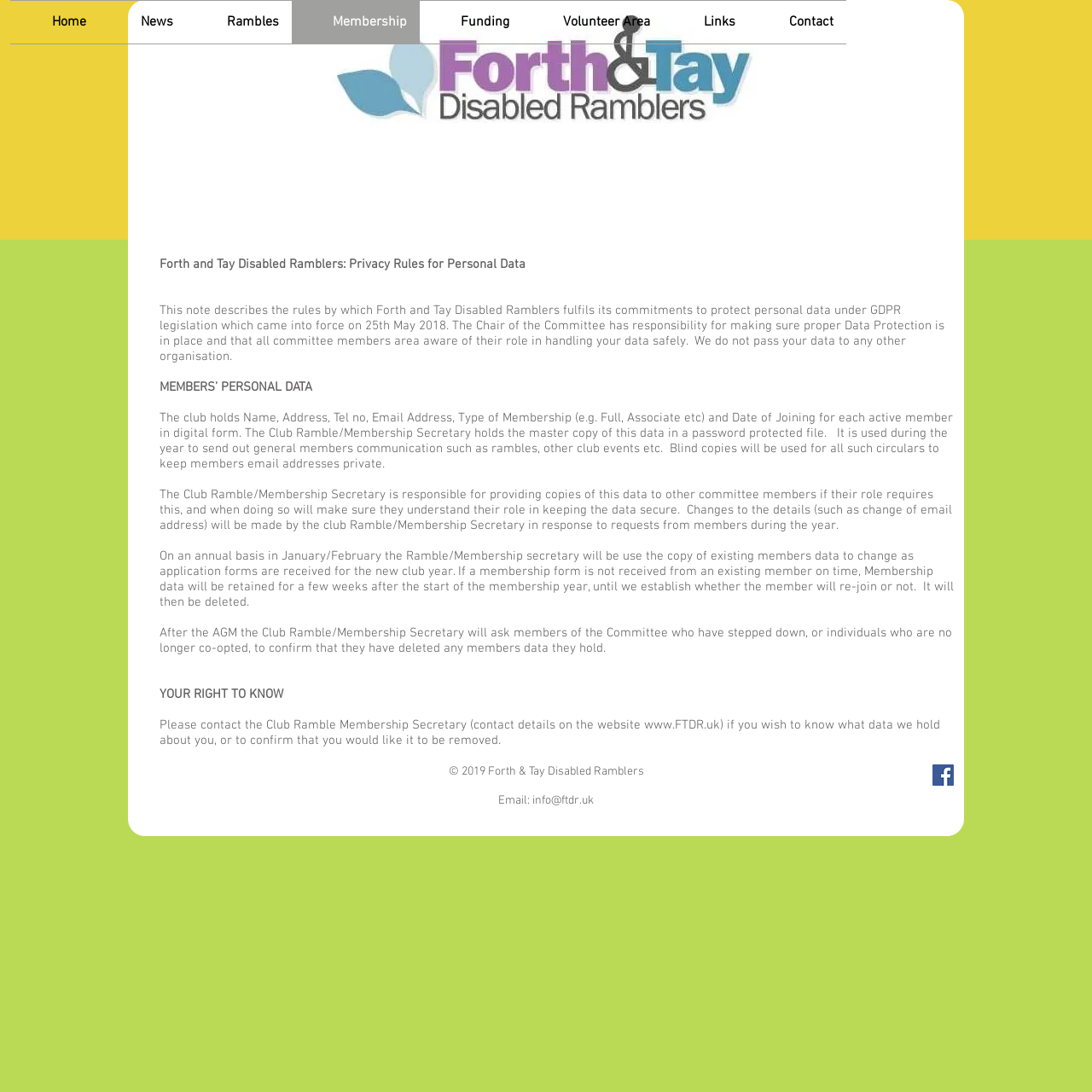Pinpoint the bounding box coordinates of the clickable area needed to execute the instruction: "Call (858) 203-0990". The coordinates should be specified as four float numbers between 0 and 1, i.e., [left, top, right, bottom].

None